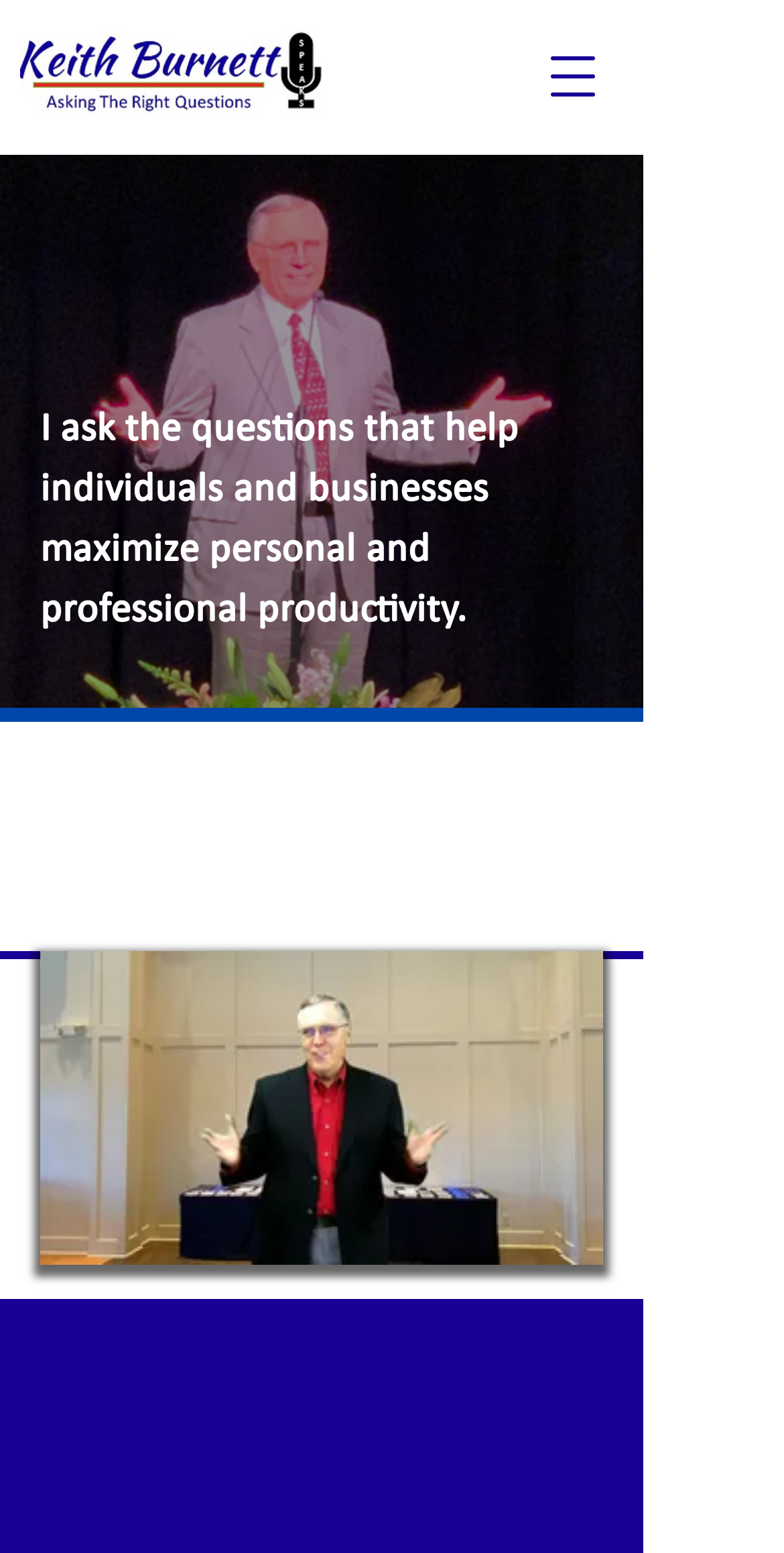Answer the question below with a single word or a brief phrase: 
What is the speaker's profession?

Motivational Speaker